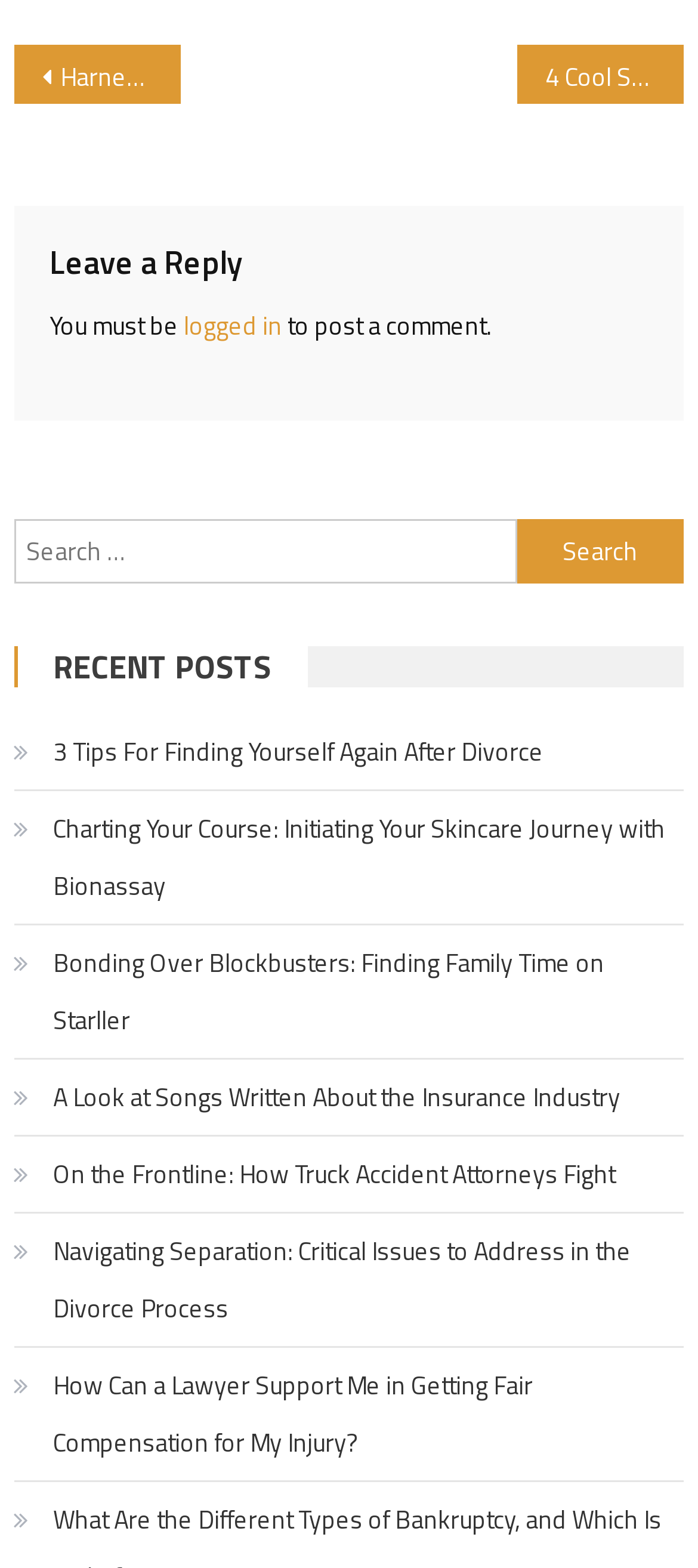Please locate the bounding box coordinates for the element that should be clicked to achieve the following instruction: "Leave a reply". Ensure the coordinates are given as four float numbers between 0 and 1, i.e., [left, top, right, bottom].

[0.071, 0.156, 0.348, 0.182]